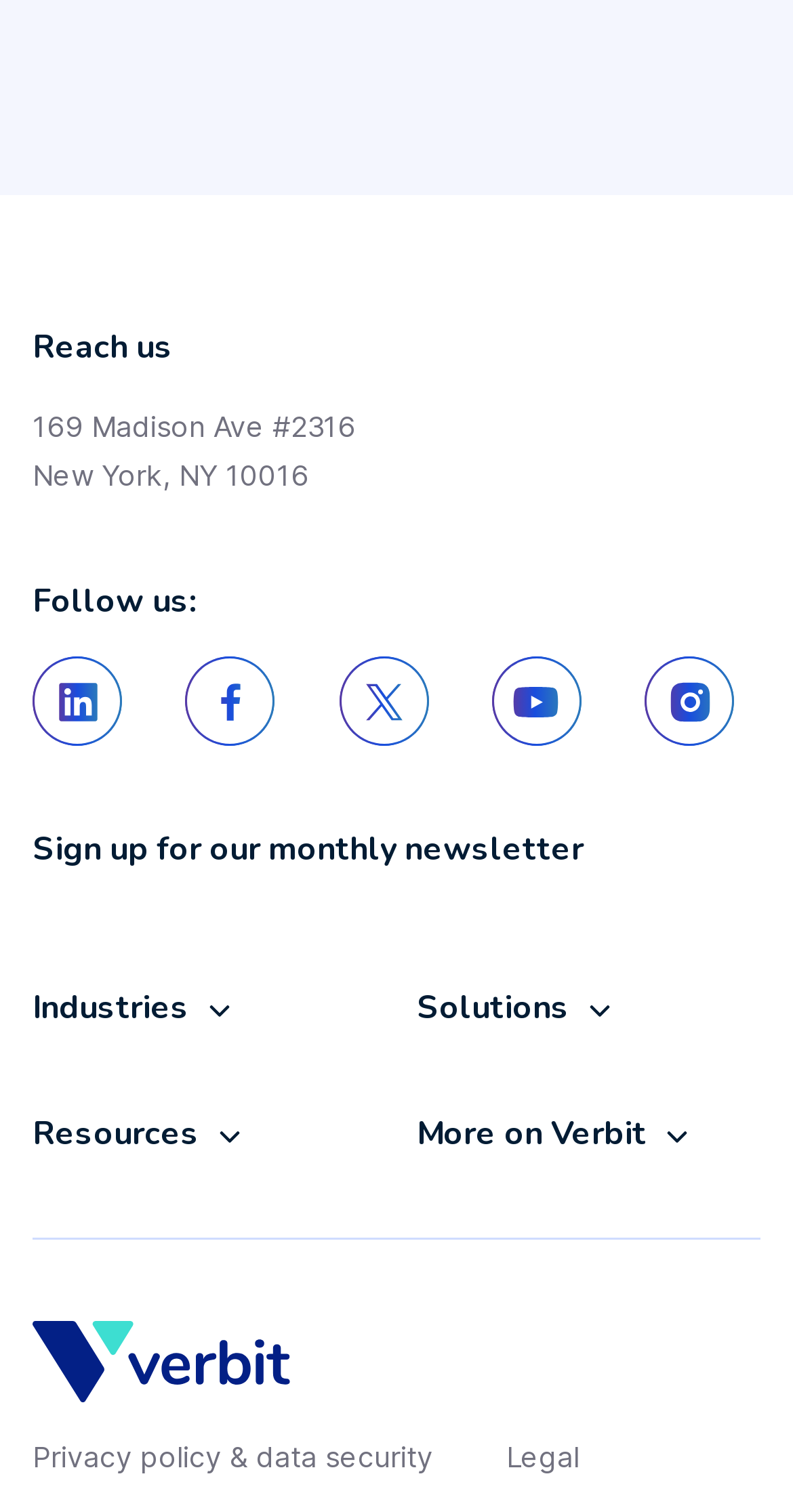Identify the bounding box coordinates for the element that needs to be clicked to fulfill this instruction: "Learn more on Verbit". Provide the coordinates in the format of four float numbers between 0 and 1: [left, top, right, bottom].

[0.526, 0.736, 0.959, 0.779]